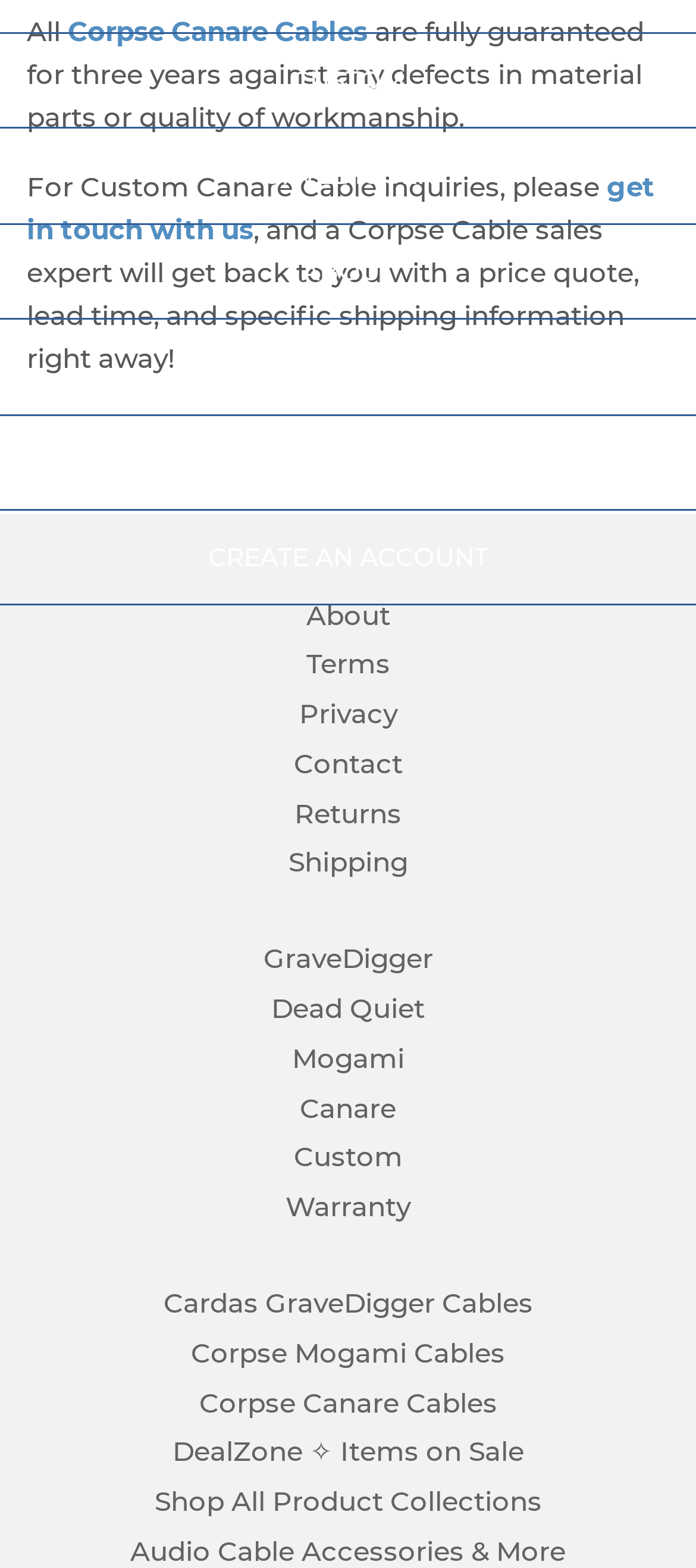What is the purpose of the 'CREATE AN ACCOUNT' link?
Look at the screenshot and give a one-word or phrase answer.

To create an account